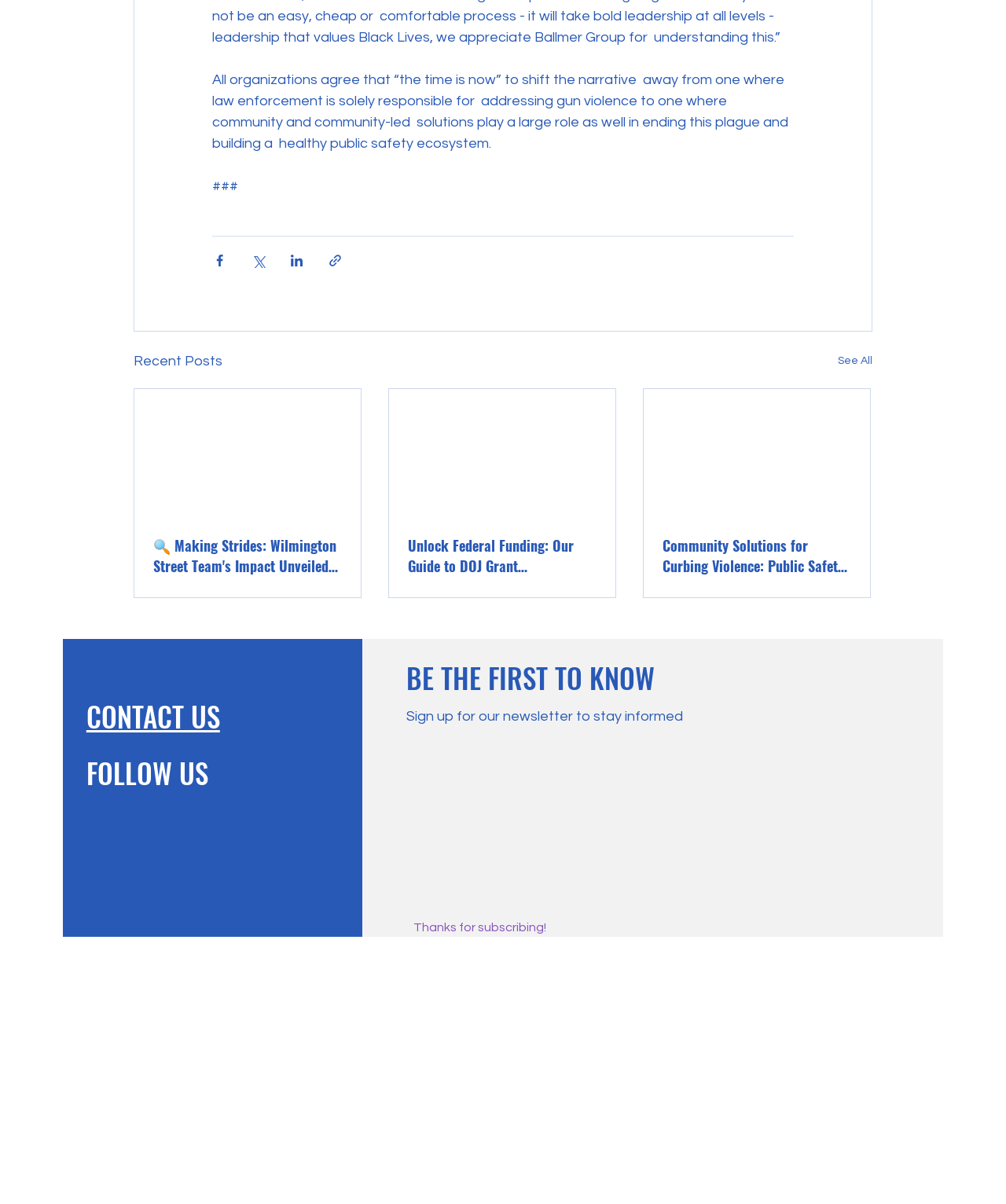How many social media platforms are listed?
From the image, provide a succinct answer in one word or a short phrase.

6